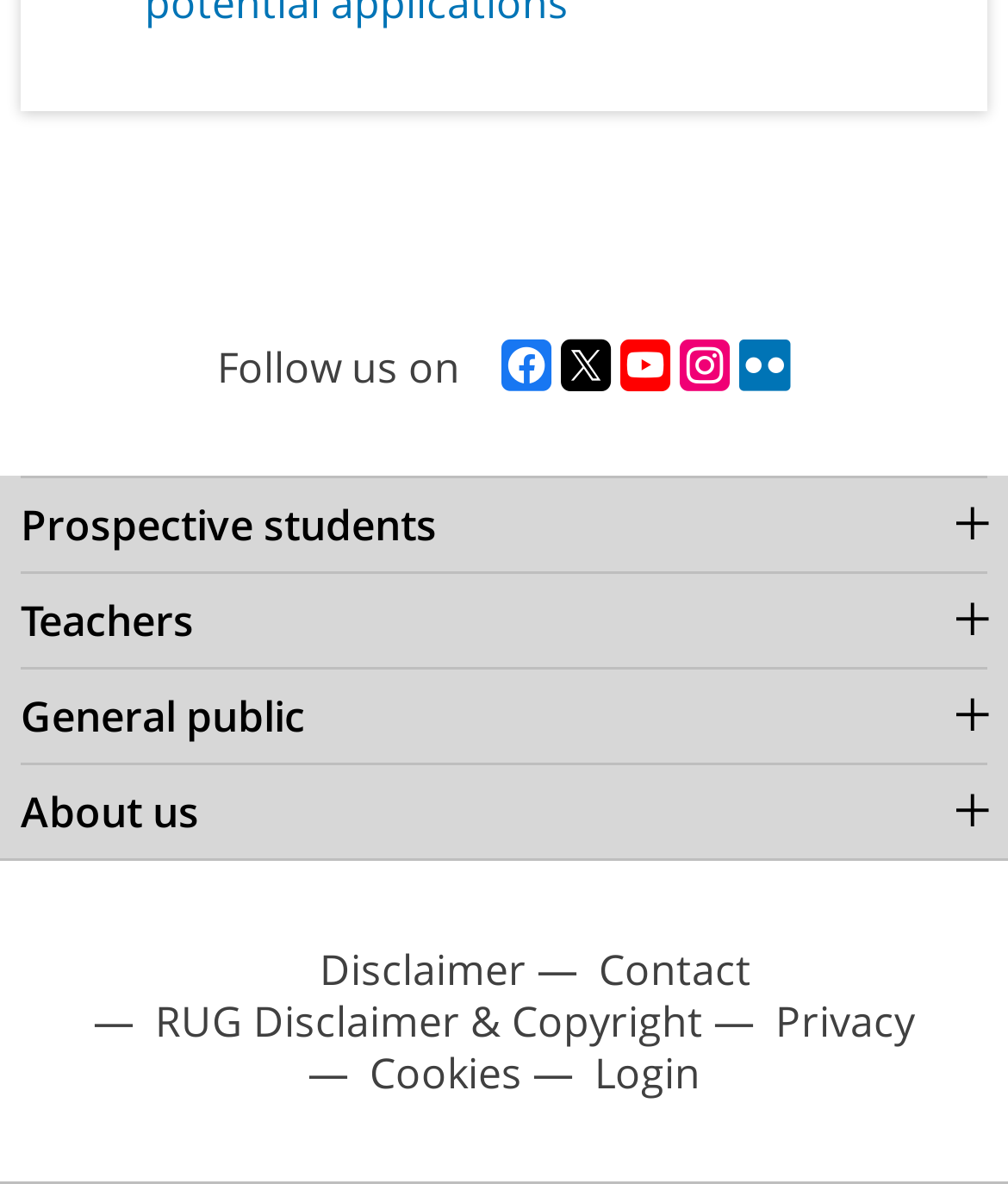Give a short answer using one word or phrase for the question:
How many social media links are available?

5